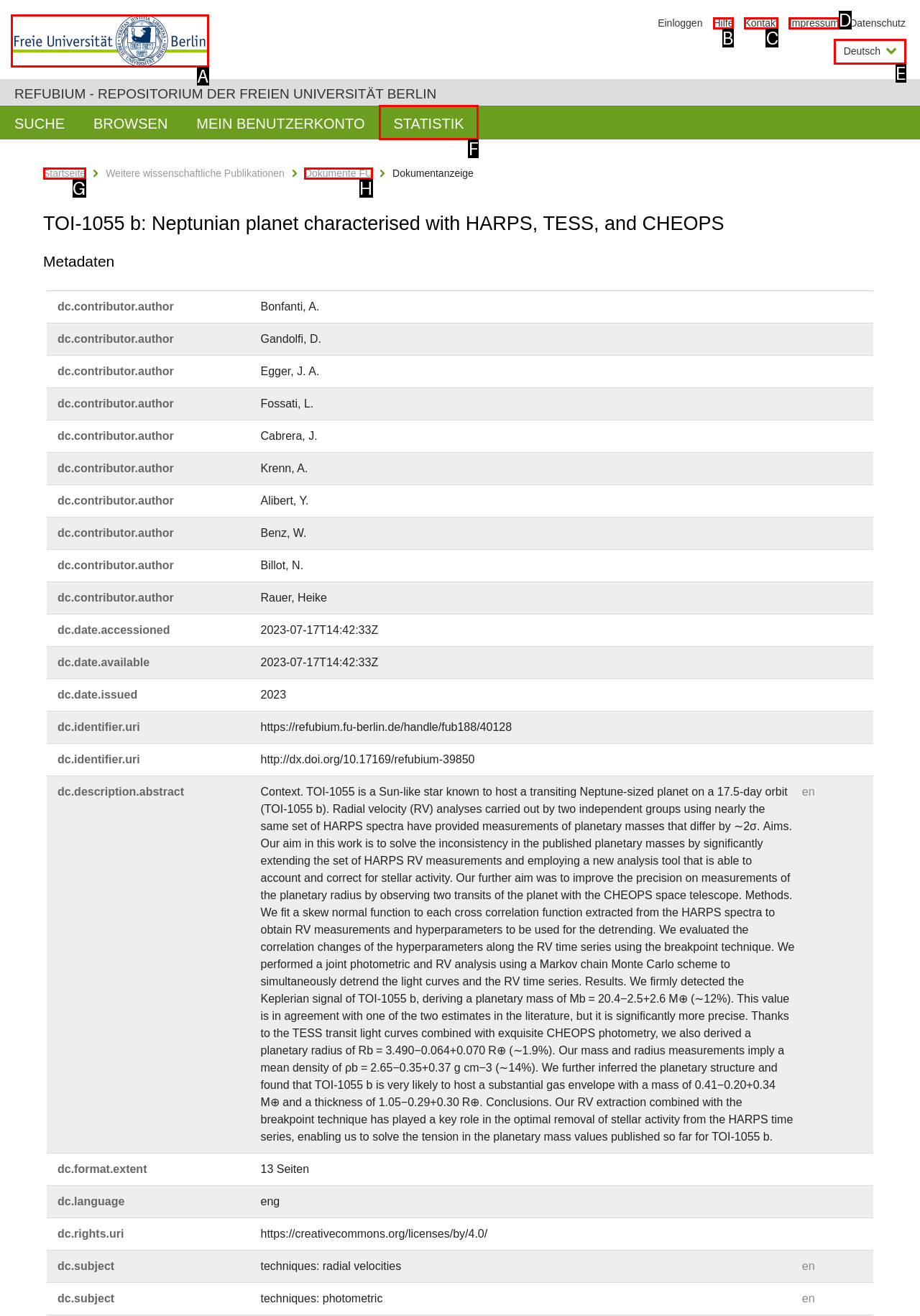Select the appropriate HTML element that needs to be clicked to execute the following task: View statistics. Respond with the letter of the option.

F